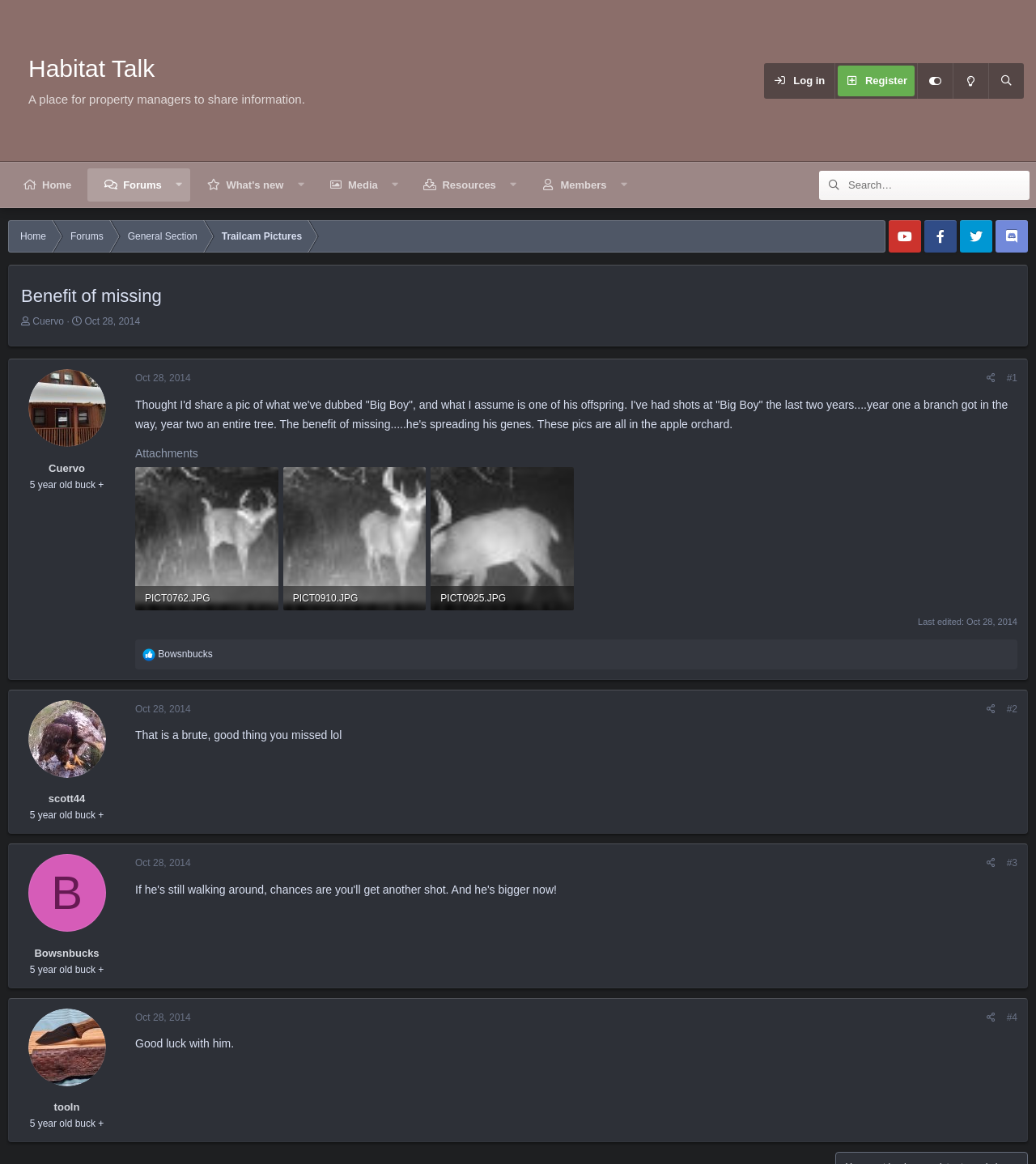Bounding box coordinates should be provided in the format (top-left x, top-left y, bottom-right x, bottom-right y) with all values between 0 and 1. Identify the bounding box for this UI element: parent_node: Members aria-label="Toggle expanded"

[0.591, 0.145, 0.613, 0.173]